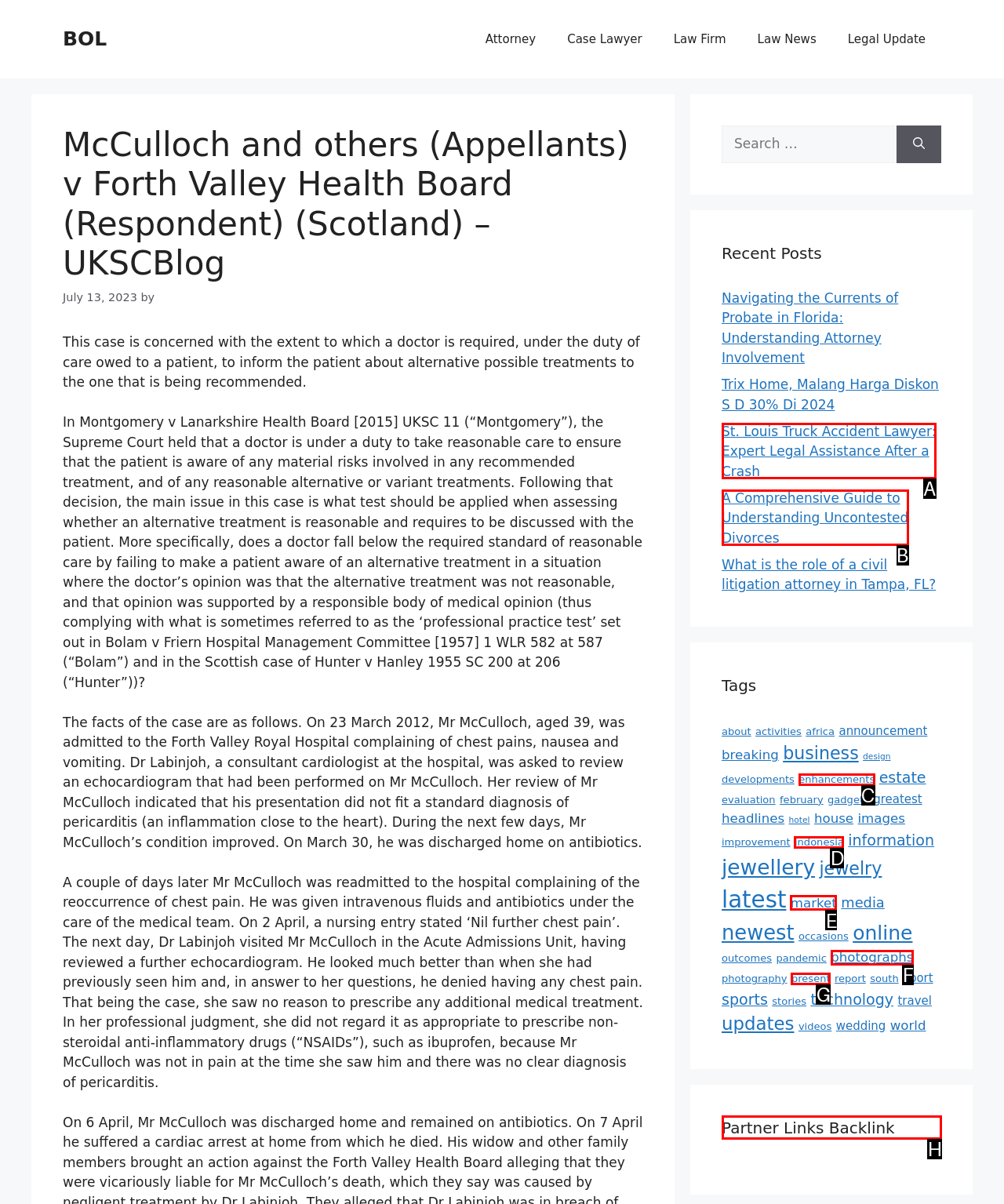Identify the correct option to click in order to accomplish the task: View the partner links Provide your answer with the letter of the selected choice.

H